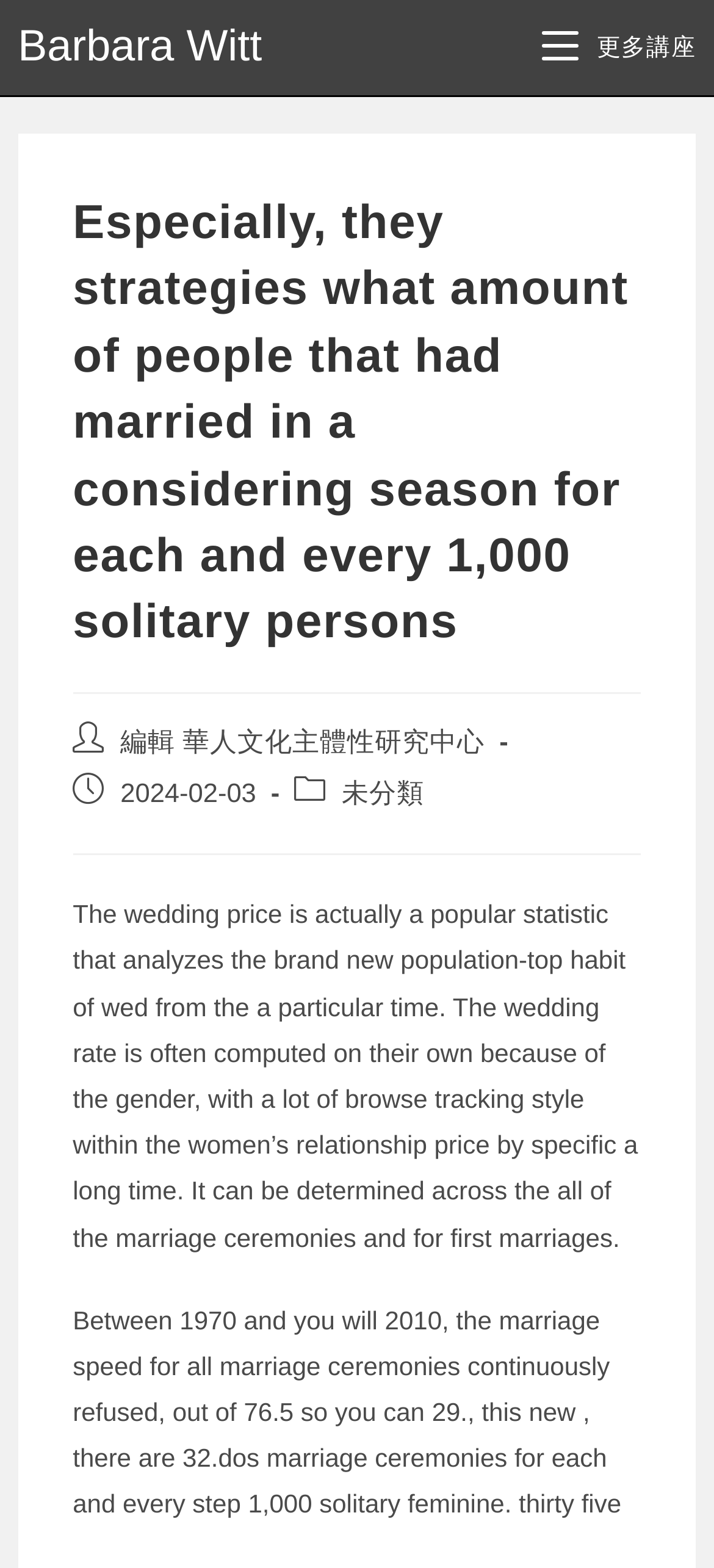Provide the bounding box coordinates for the UI element that is described by this text: "未分類". The coordinates should be in the form of four float numbers between 0 and 1: [left, top, right, bottom].

[0.479, 0.498, 0.594, 0.517]